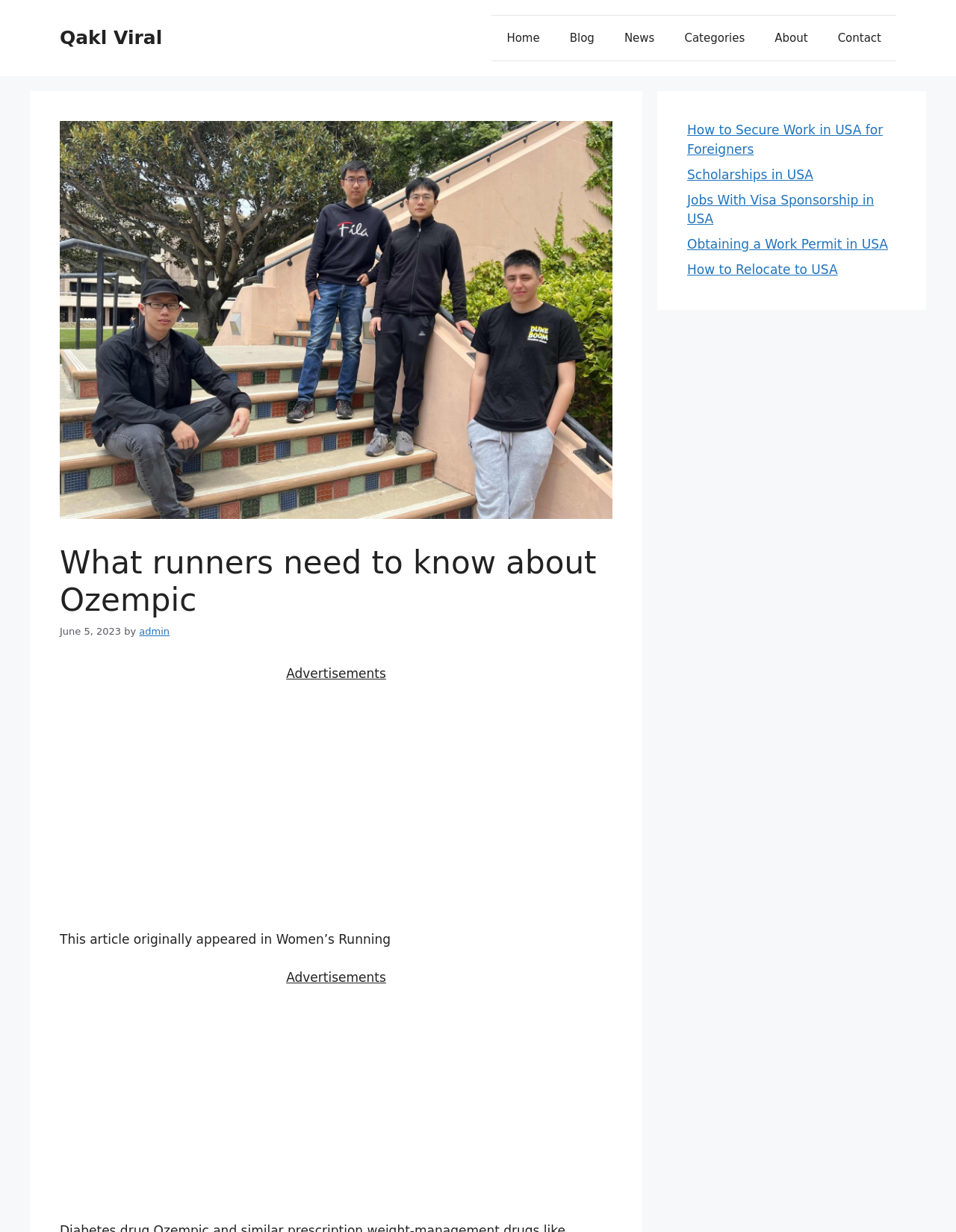Kindly determine the bounding box coordinates of the area that needs to be clicked to fulfill this instruction: "Explore the How to Secure Work in USA for Foreigners link".

[0.719, 0.099, 0.924, 0.127]